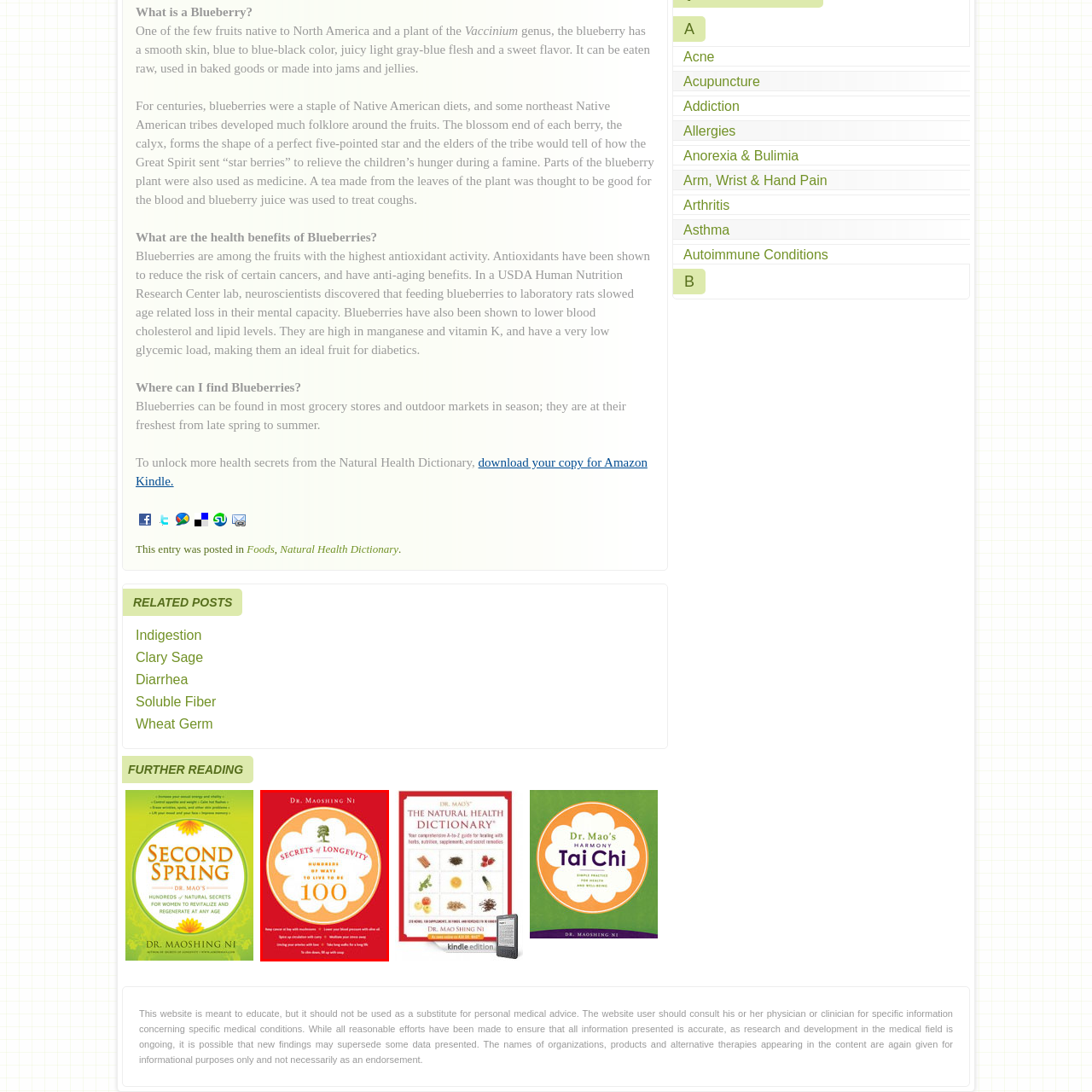Observe the content inside the red rectangle, What does the tree motif at the top of the cover symbolize? 
Give your answer in just one word or phrase.

Growth and vitality